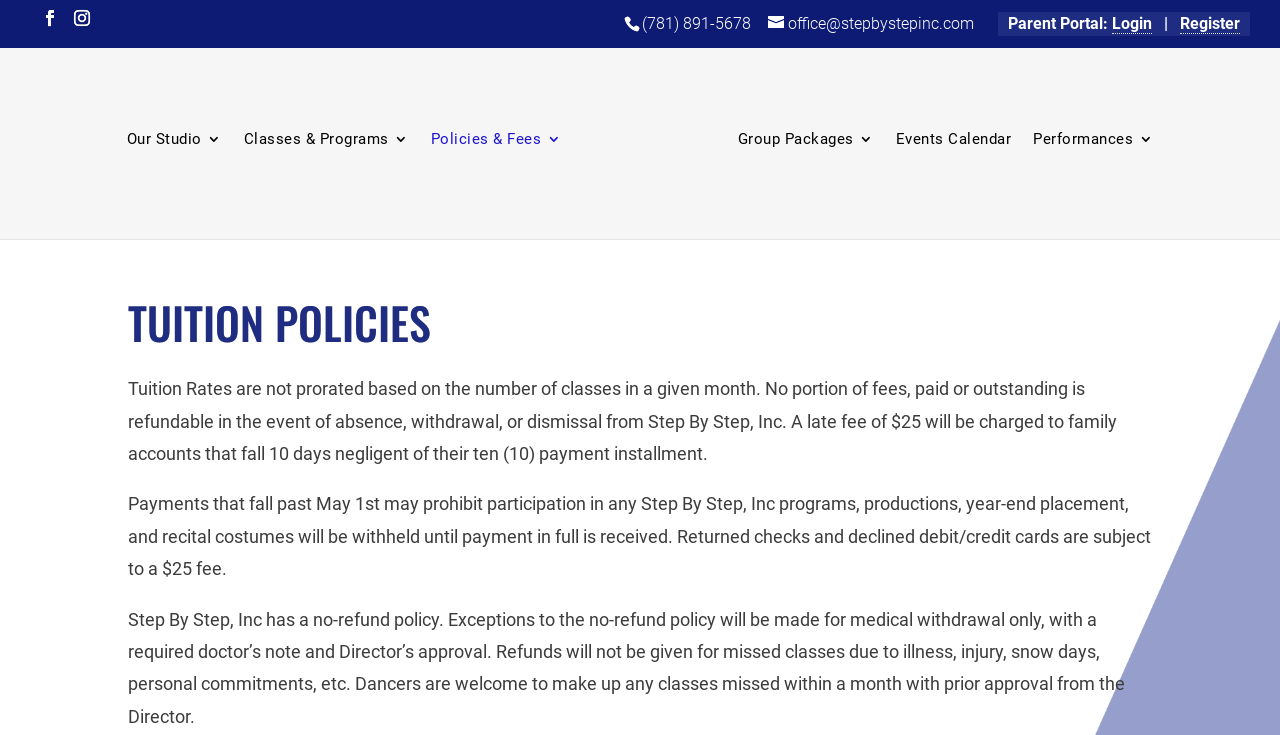Specify the bounding box coordinates of the element's region that should be clicked to achieve the following instruction: "Call the phone number". The bounding box coordinates consist of four float numbers between 0 and 1, in the format [left, top, right, bottom].

[0.502, 0.019, 0.587, 0.045]